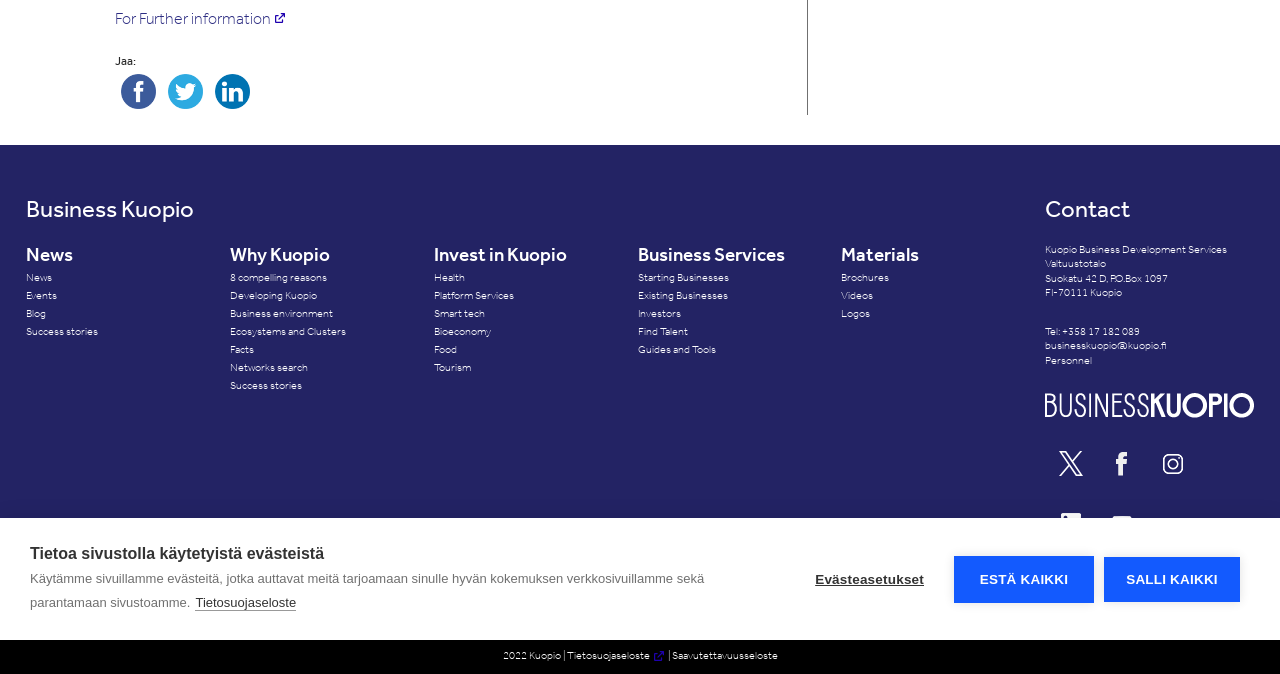Determine the bounding box of the UI component based on this description: "Ecosystems and Clusters". The bounding box coordinates should be four float values between 0 and 1, i.e., [left, top, right, bottom].

[0.179, 0.482, 0.27, 0.501]